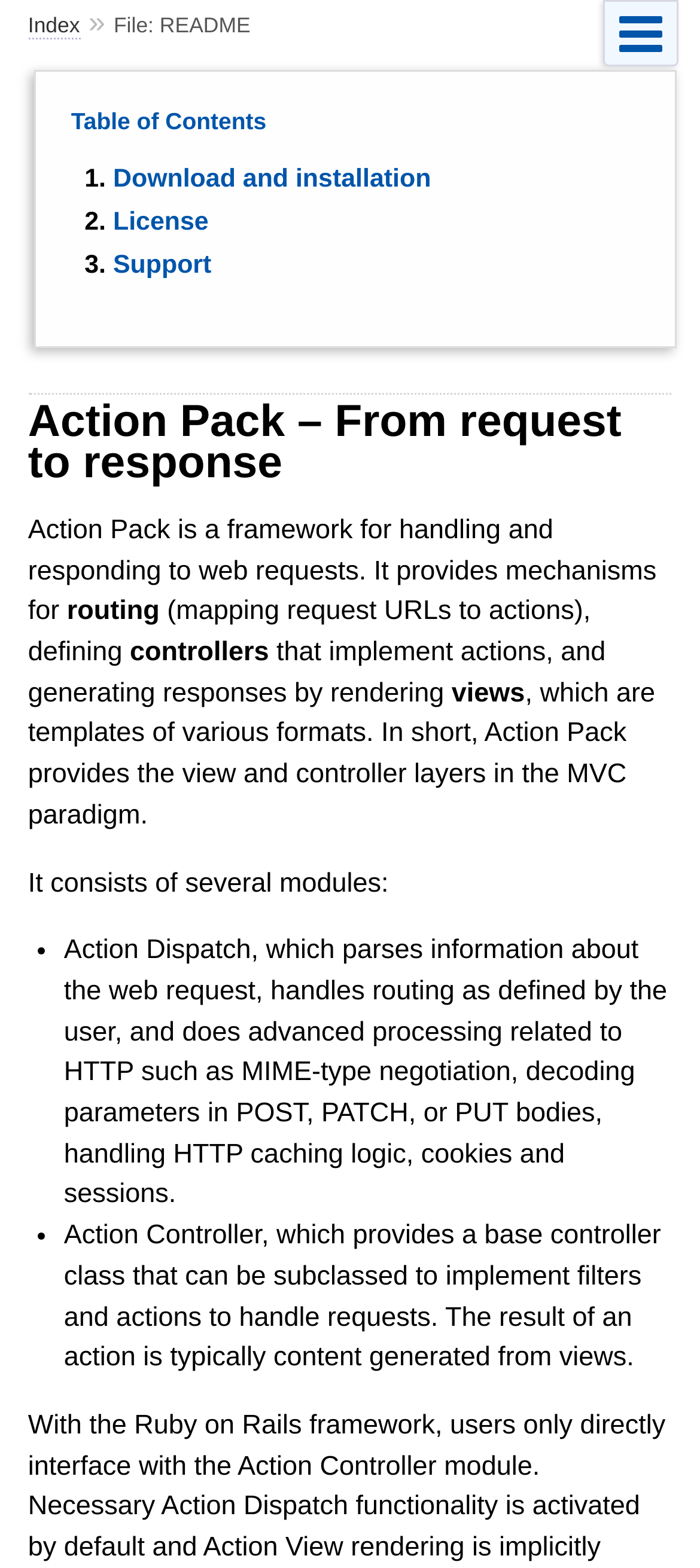Bounding box coordinates should be provided in the format (top-left x, top-left y, bottom-right x, bottom-right y) with all values between 0 and 1. Identify the bounding box for this UI element: Table of Contents

[0.102, 0.068, 0.381, 0.085]